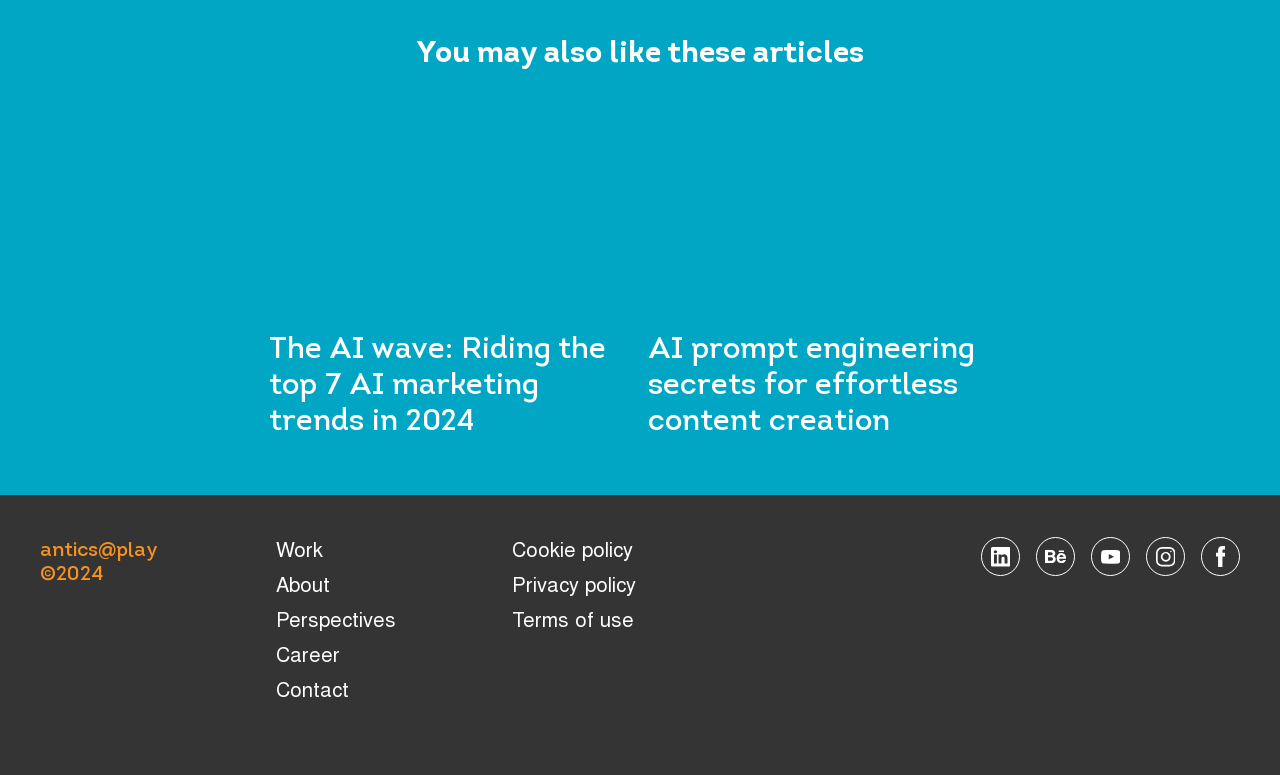Please mark the clickable region by giving the bounding box coordinates needed to complete this instruction: "Click on the link to read about AI marketing trends in 2024".

[0.21, 0.426, 0.494, 0.566]